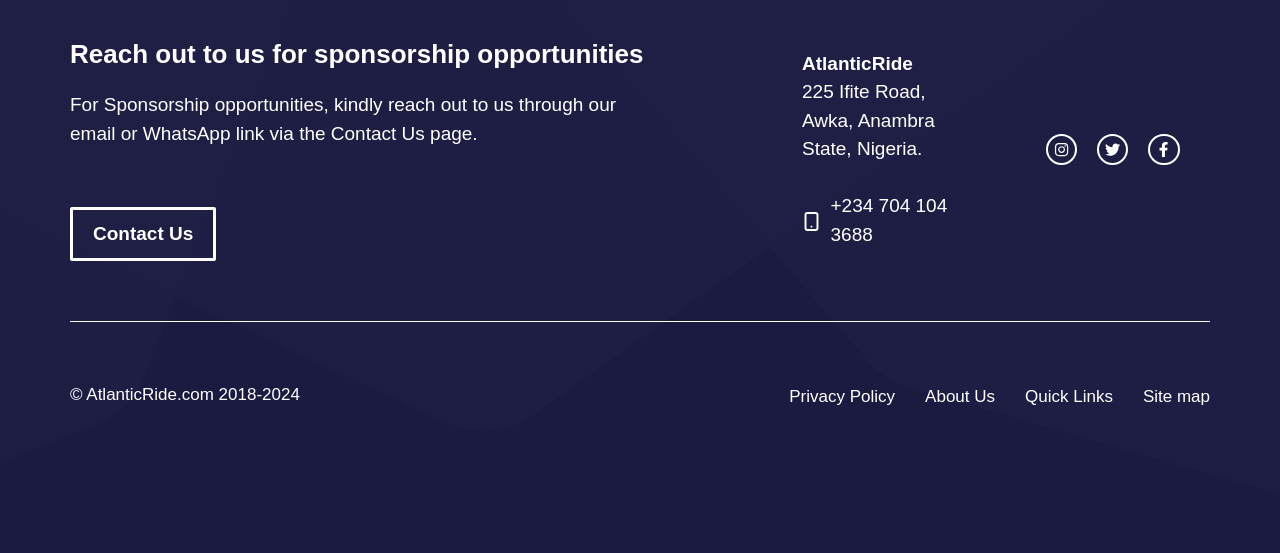Please determine the bounding box coordinates of the element's region to click for the following instruction: "View the site map".

[0.893, 0.695, 0.945, 0.741]